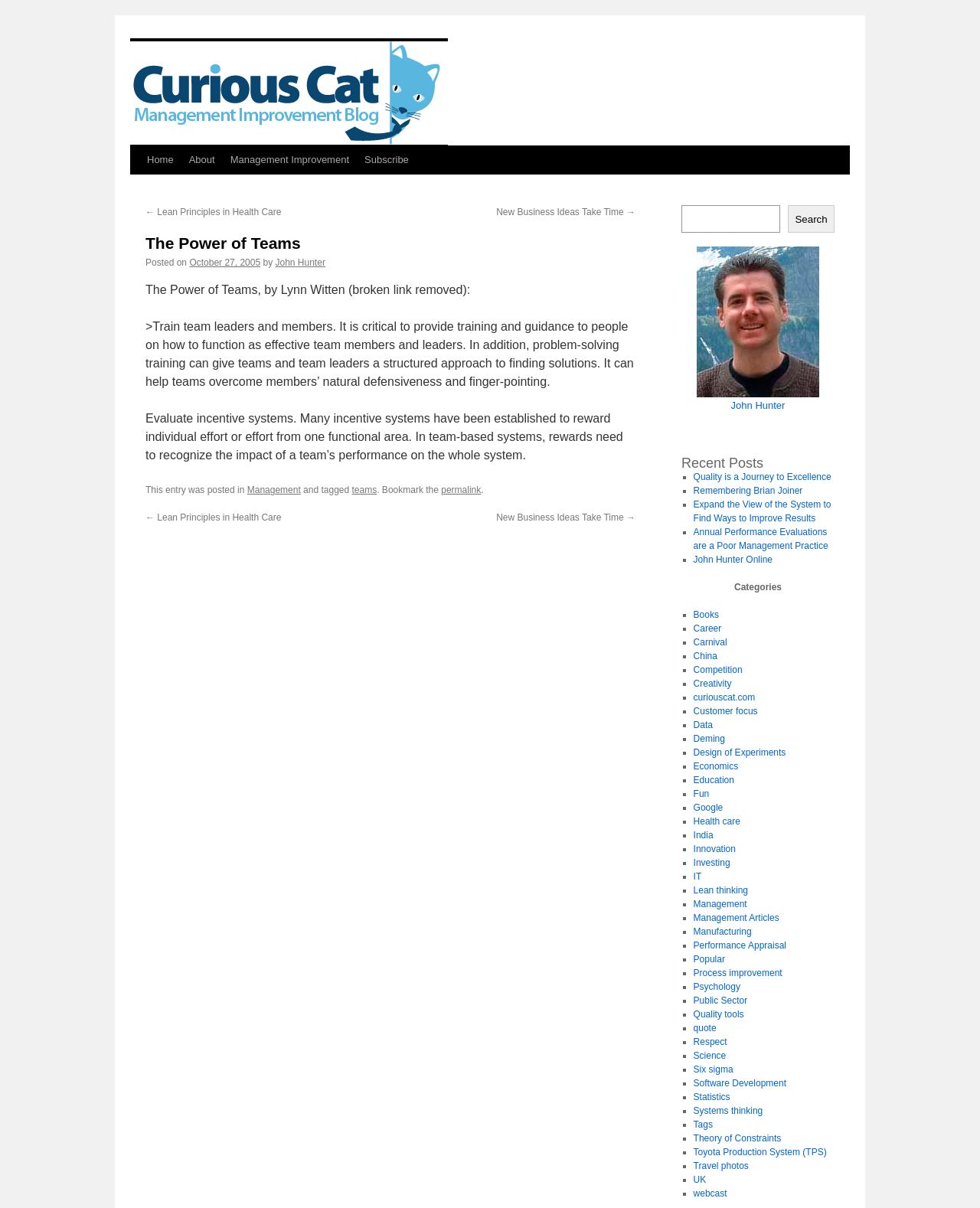Please identify the bounding box coordinates for the region that you need to click to follow this instruction: "Go to the home page".

[0.142, 0.12, 0.185, 0.144]